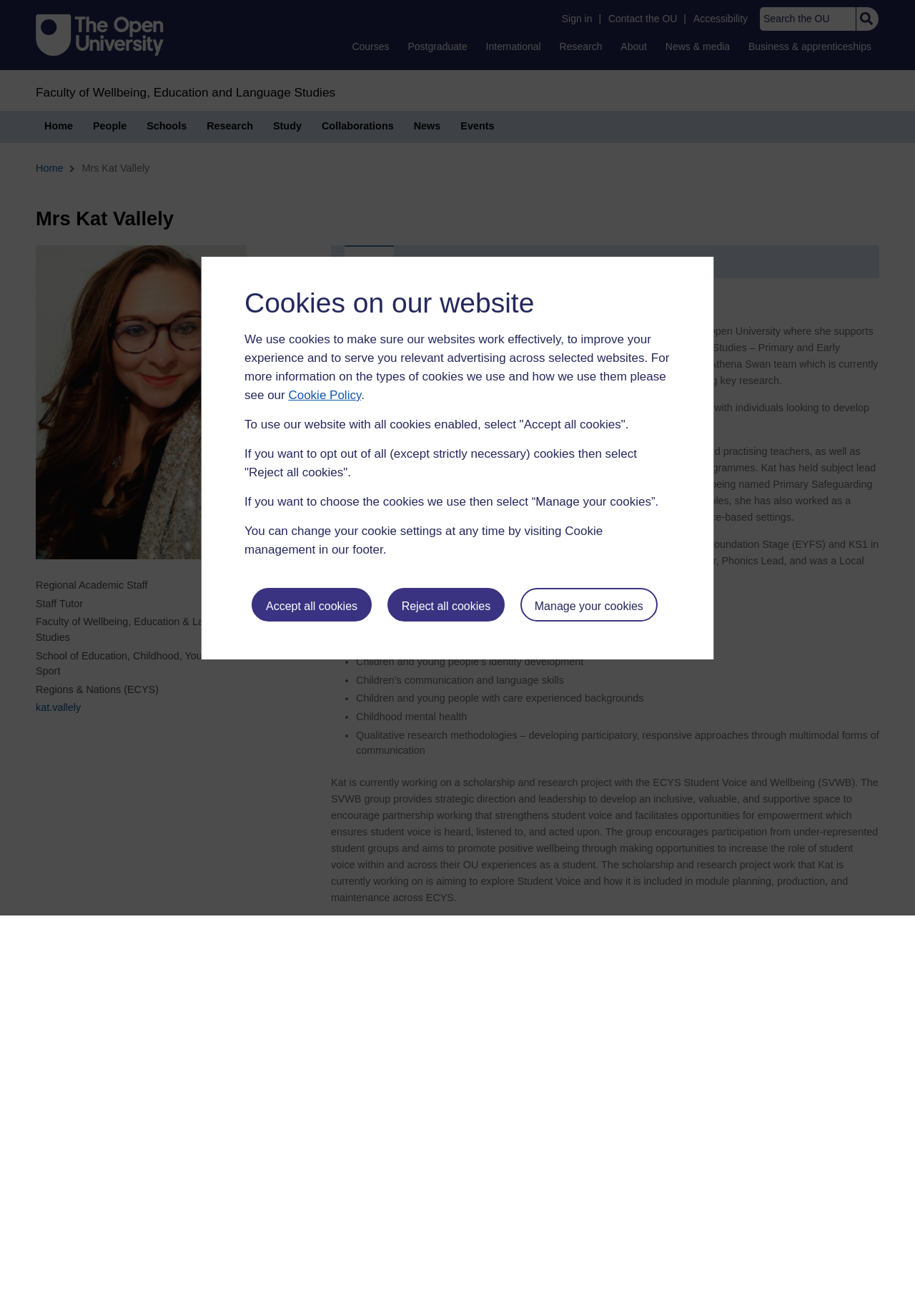Pinpoint the bounding box coordinates of the clickable area needed to execute the instruction: "Search the OU". The coordinates should be specified as four float numbers between 0 and 1, i.e., [left, top, right, bottom].

[0.827, 0.007, 0.899, 0.015]